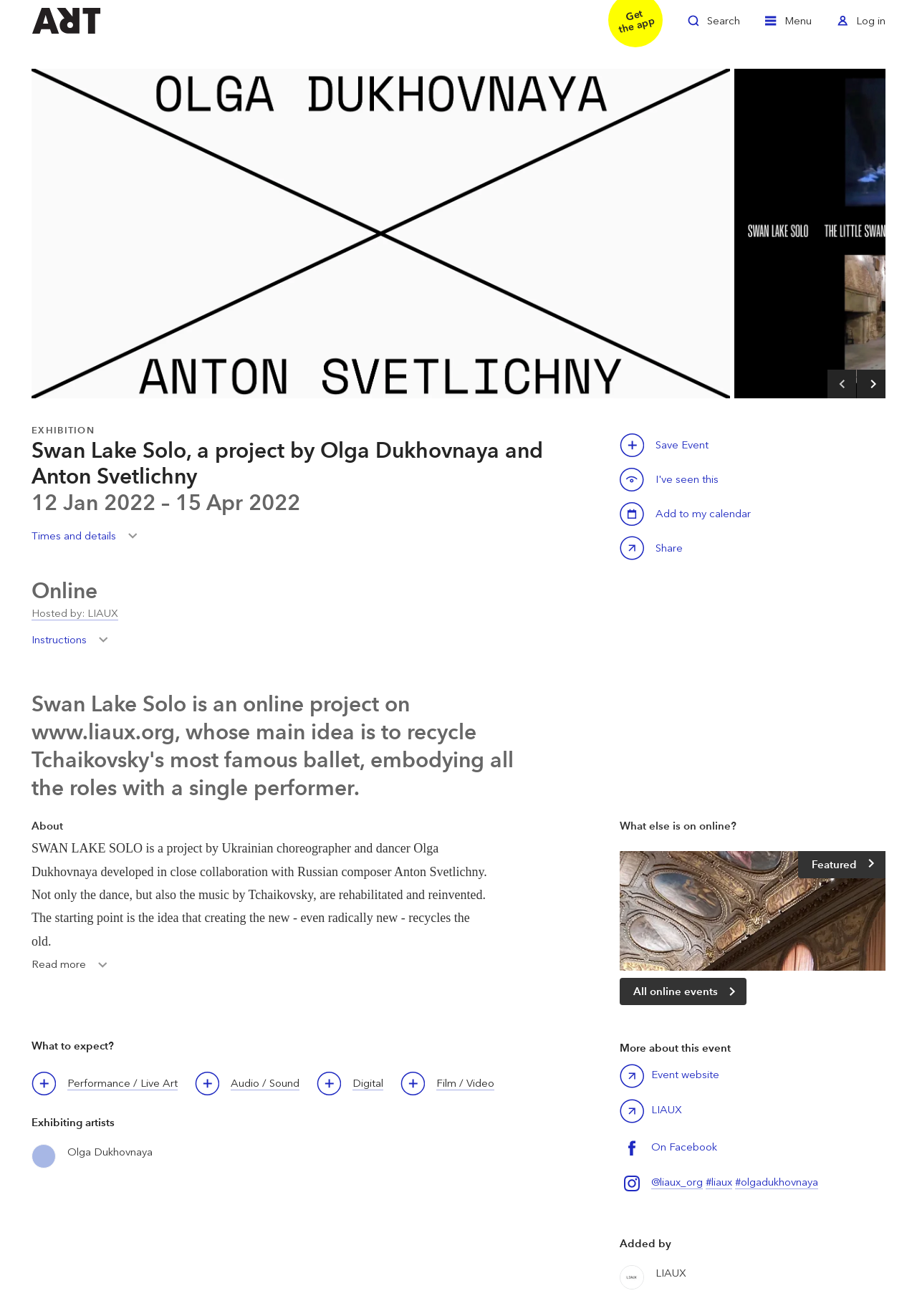What is the name of the hosting organization?
Look at the screenshot and respond with one word or a short phrase.

LIAUX